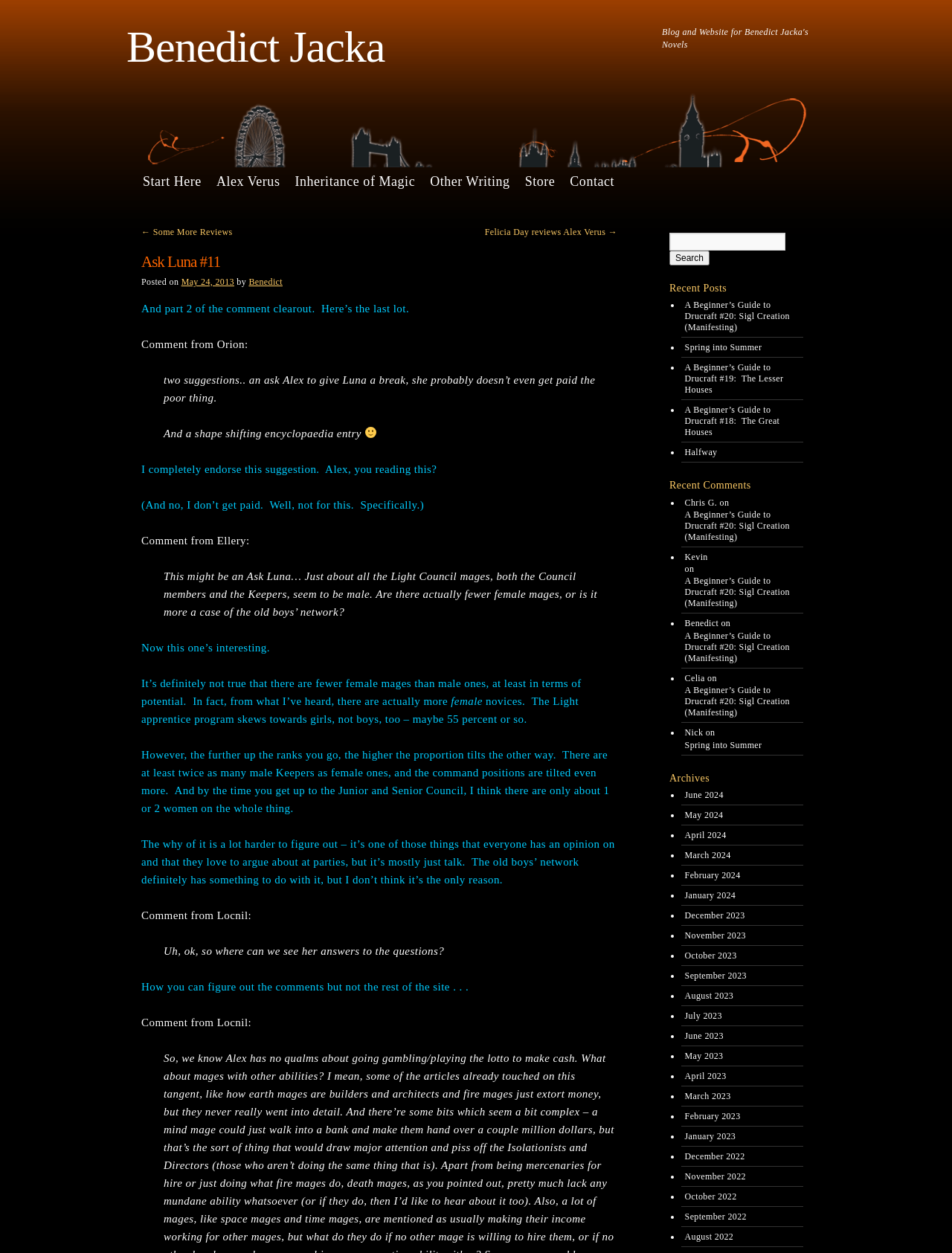Determine the bounding box coordinates for the clickable element to execute this instruction: "Read the recent post 'A Beginner’s Guide to Drucraft #20: Sigl Creation (Manifesting)'". Provide the coordinates as four float numbers between 0 and 1, i.e., [left, top, right, bottom].

[0.719, 0.239, 0.84, 0.266]